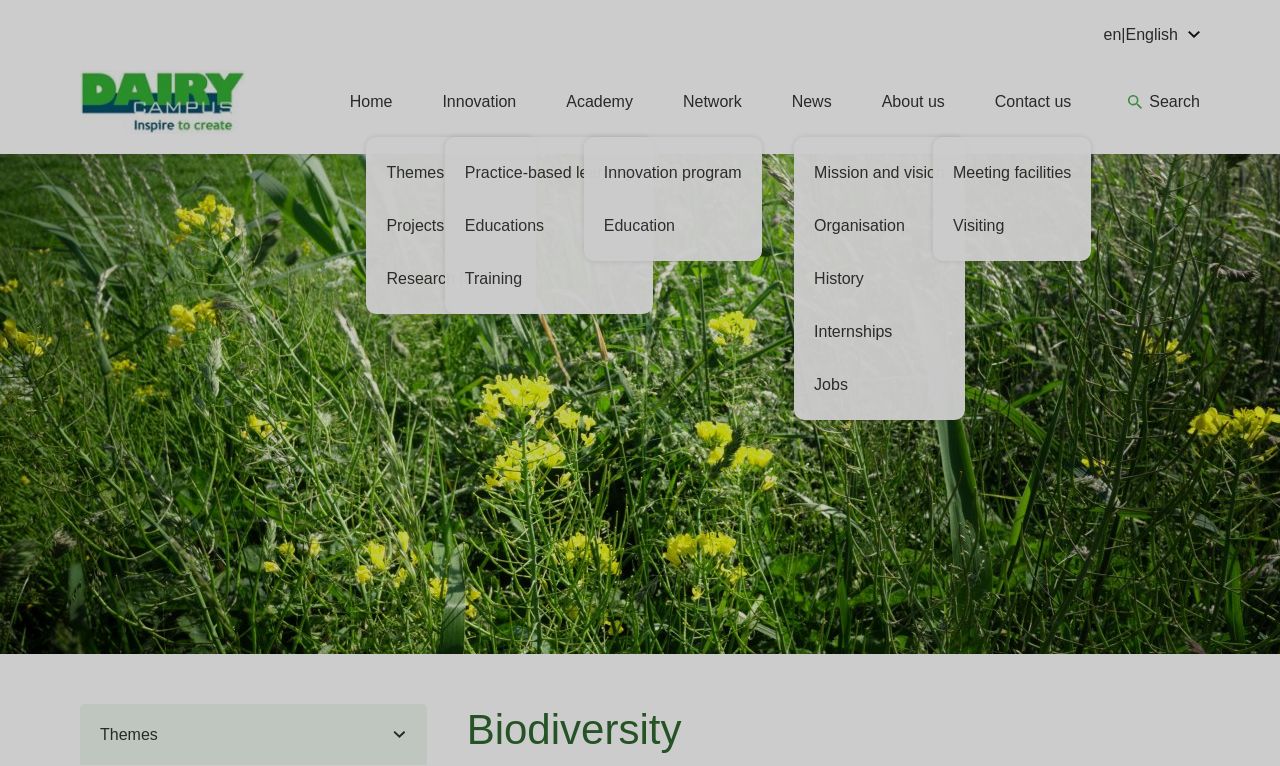How many main navigation links are there?
Look at the image and answer the question with a single word or phrase.

7